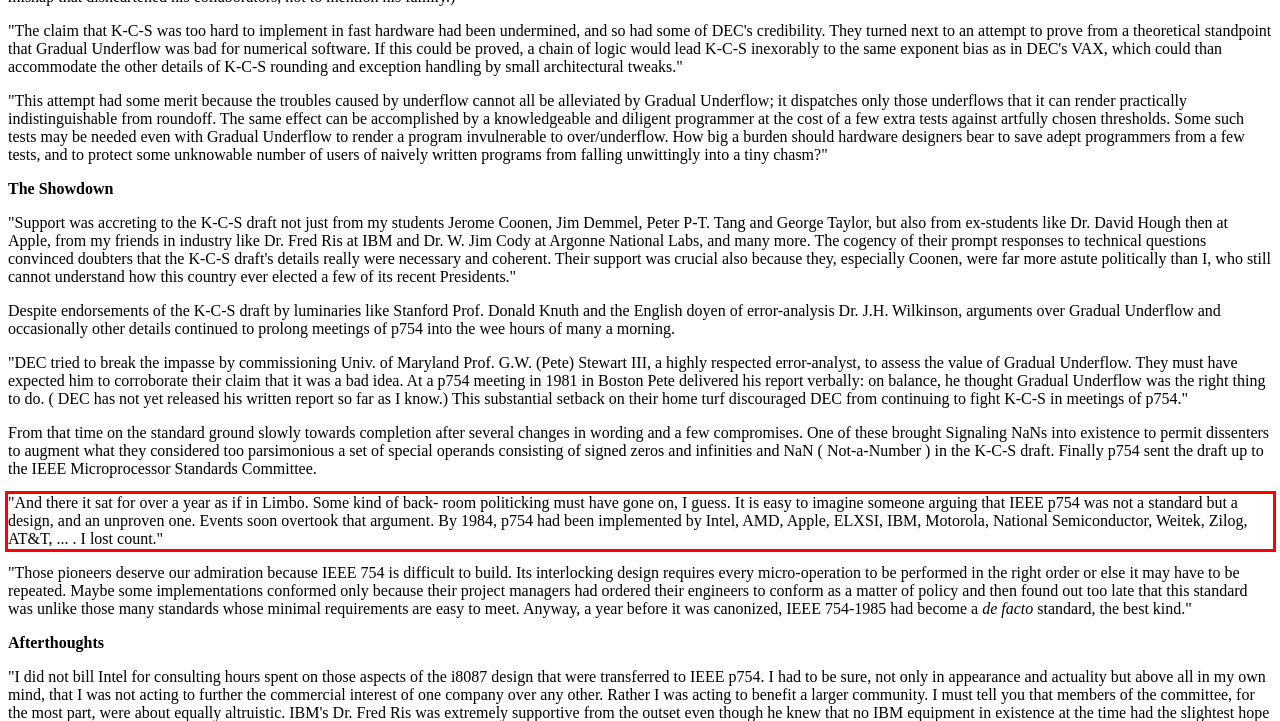Given a screenshot of a webpage with a red bounding box, please identify and retrieve the text inside the red rectangle.

"And there it sat for over a year as if in Limbo. Some kind of back- room politicking must have gone on, I guess. It is easy to imagine someone arguing that IEEE p754 was not a standard but a design, and an unproven one. Events soon overtook that argument. By 1984, p754 had been implemented by Intel, AMD, Apple, ELXSI, IBM, Motorola, National Semiconductor, Weitek, Zilog, AT&T, ... . I lost count."